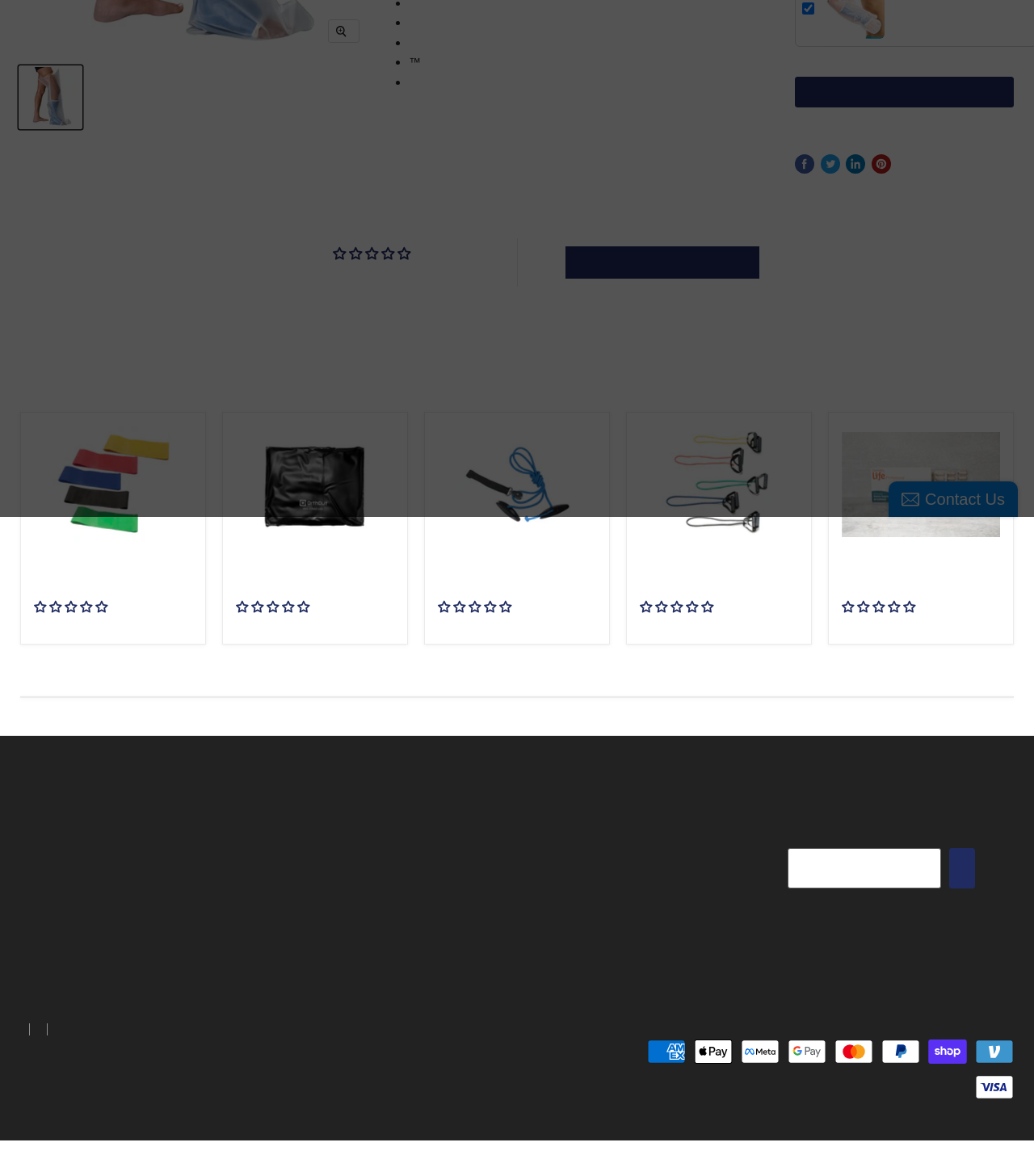Using the description "Aesthetics", locate and provide the bounding box of the UI element.

None